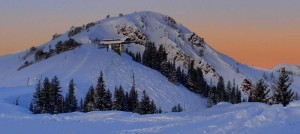Give a short answer to this question using one word or a phrase:
What recreational activity is hinted at in the image?

skiing